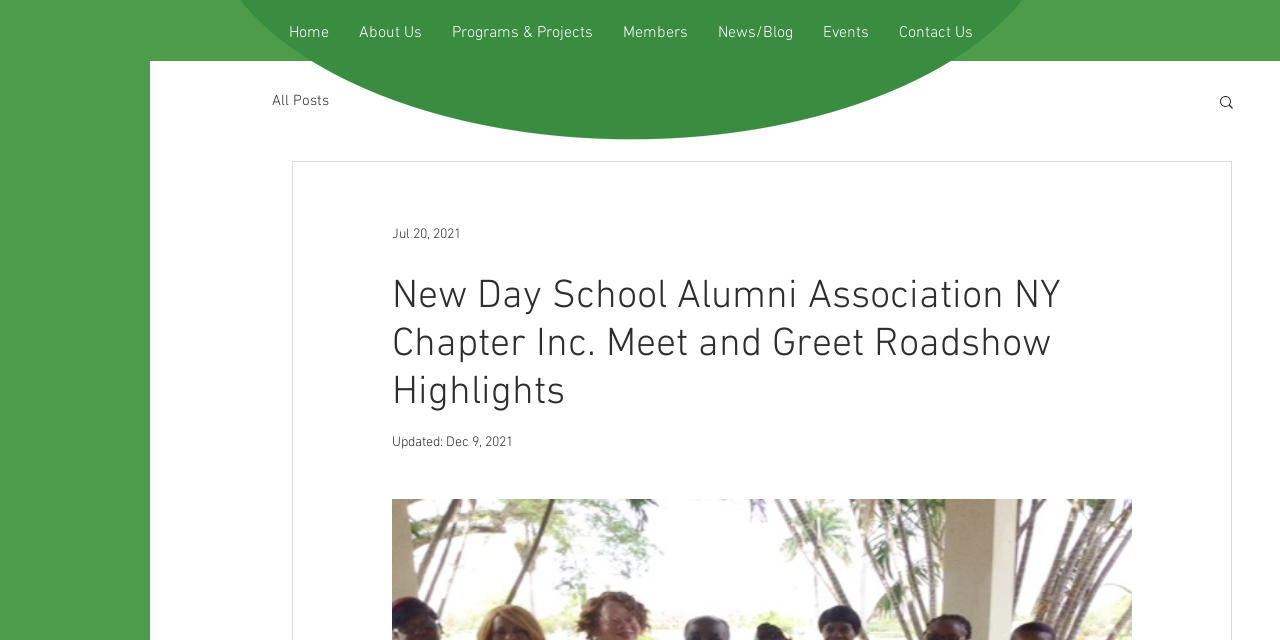How many navigation links are there in the 'Site' navigation?
Use the information from the screenshot to give a comprehensive response to the question.

I counted the number of link elements under the 'Site' navigation element, which are 'Home', 'About Us', 'Programs & Projects', 'Members', 'News/Blog', 'Events', and 'Contact Us'.